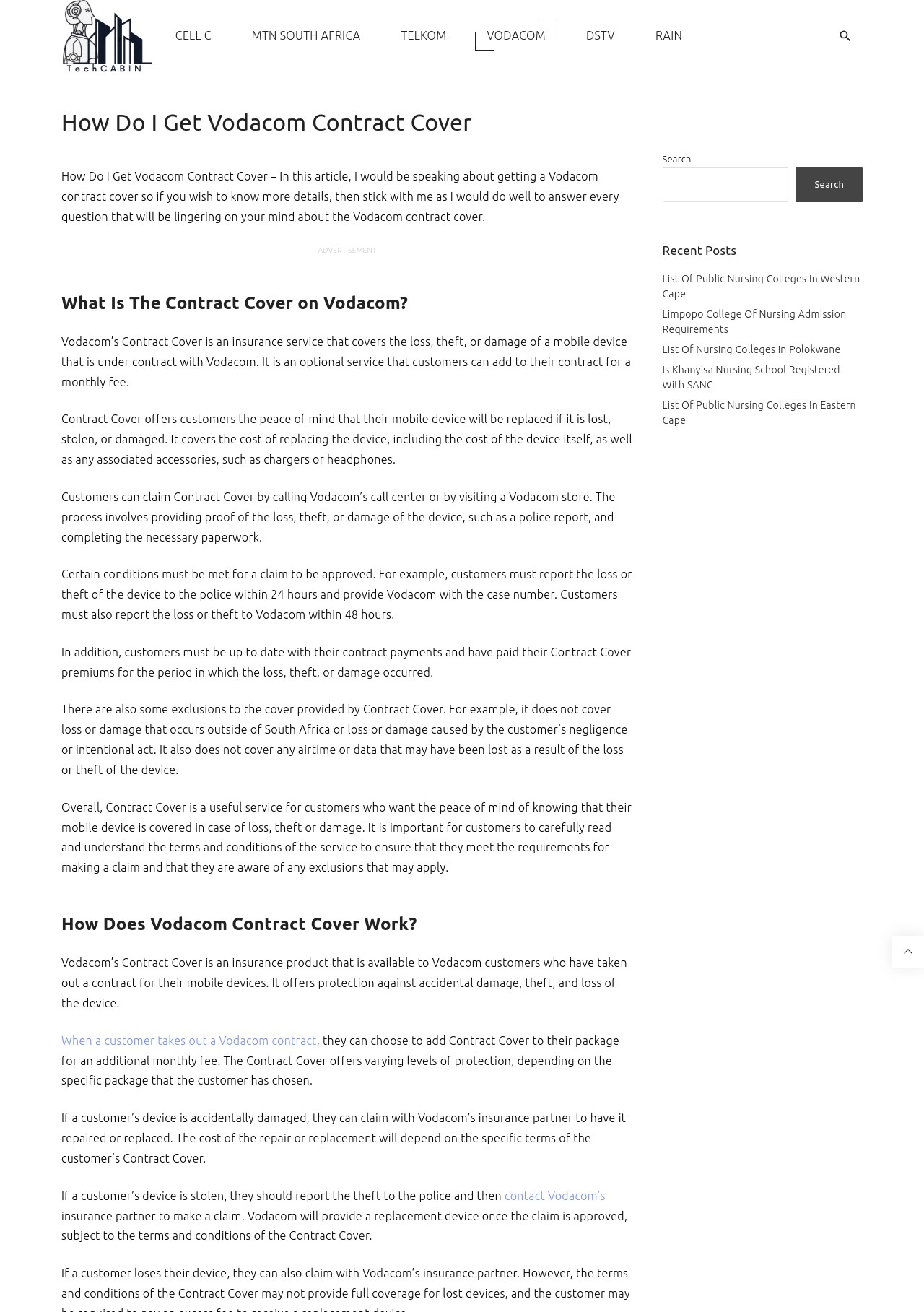From the image, can you give a detailed response to the question below:
What is the purpose of Contract Cover?

Contract Cover offers customers the peace of mind that their mobile device will be replaced if it is lost, stolen, or damaged. It covers the cost of replacing the device, including the cost of the device itself, as well as any associated accessories, such as chargers or headphones.